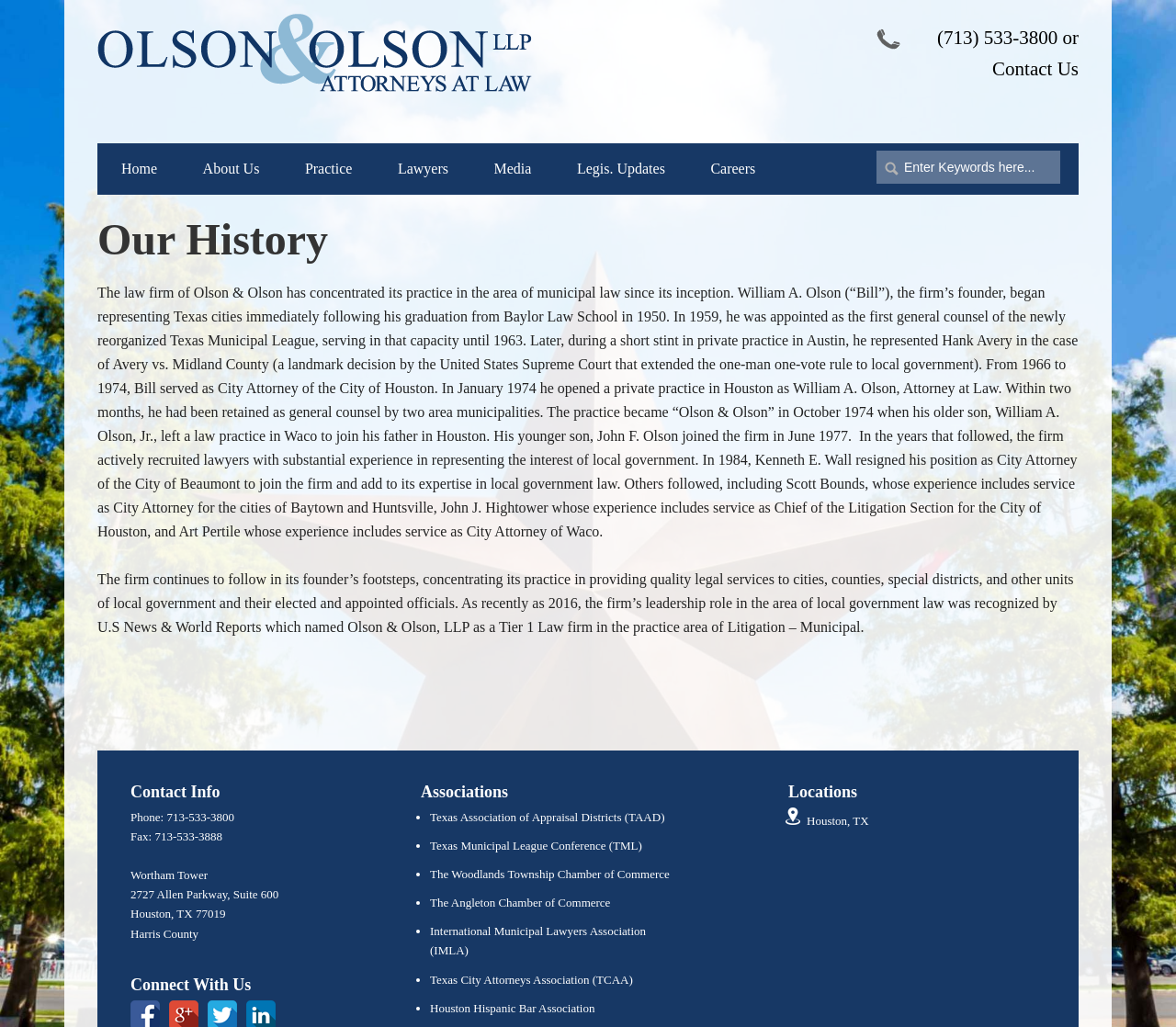Please identify the bounding box coordinates of the area I need to click to accomplish the following instruction: "View locations".

[0.67, 0.763, 0.889, 0.779]